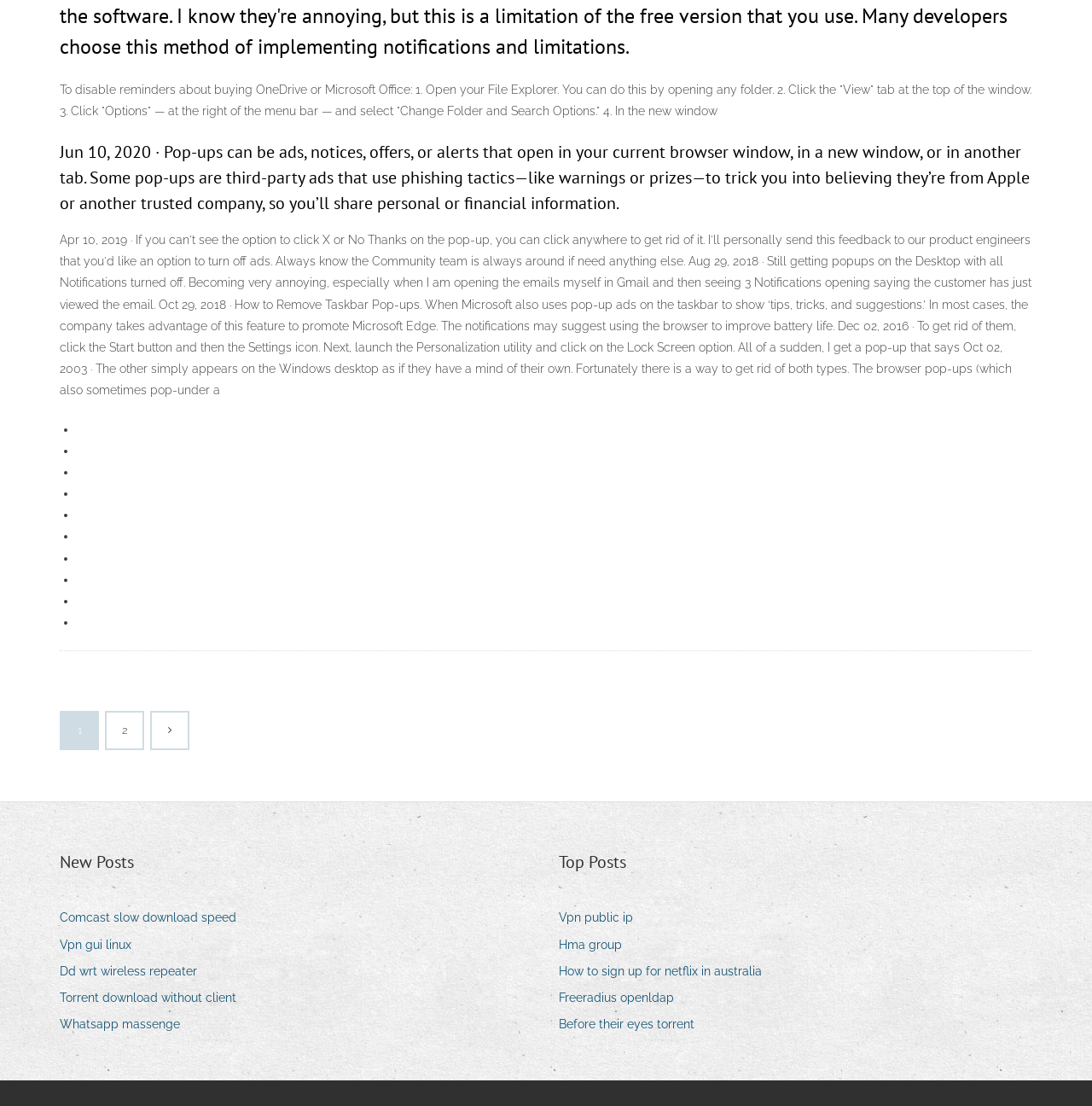Find the UI element described as: "Hma group" and predict its bounding box coordinates. Ensure the coordinates are four float numbers between 0 and 1, [left, top, right, bottom].

[0.512, 0.844, 0.581, 0.865]